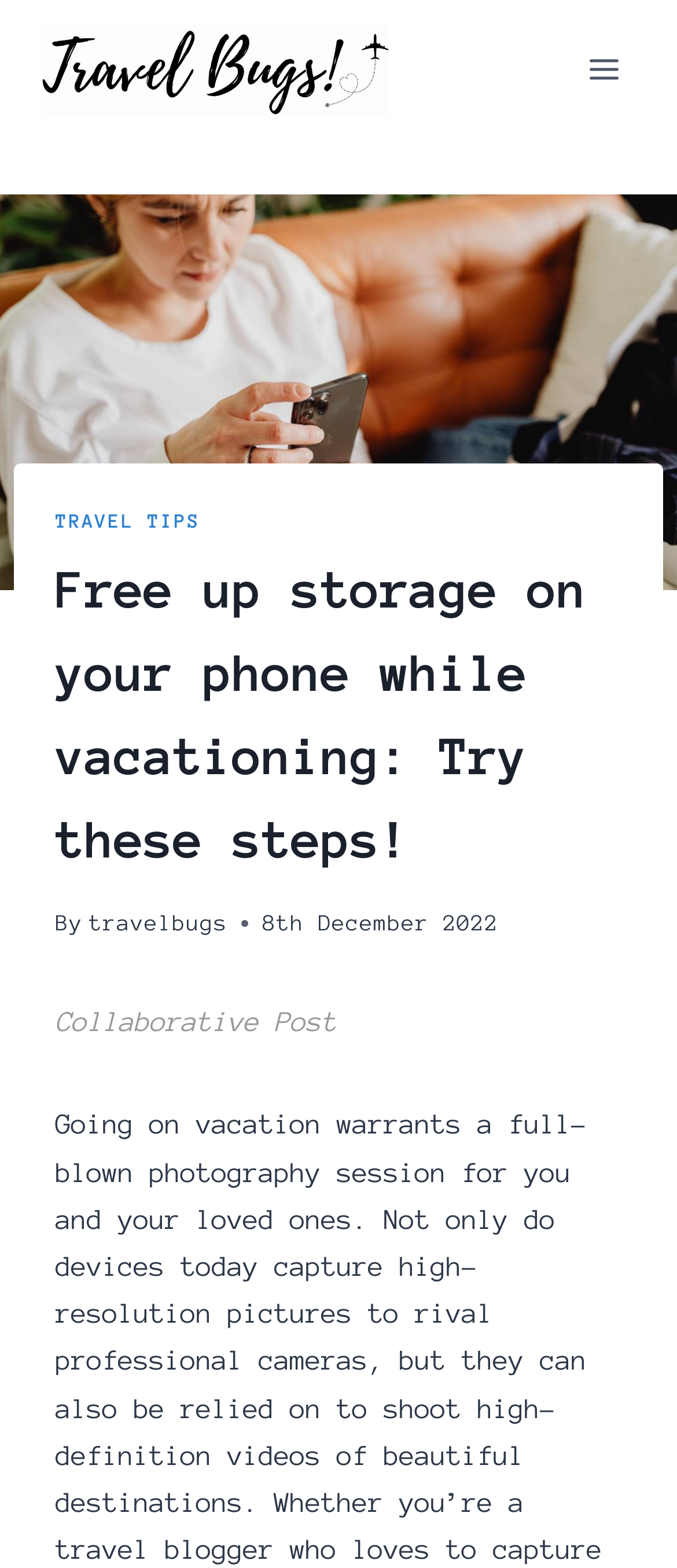Predict the bounding box of the UI element based on this description: "Toggle Menu".

[0.844, 0.027, 0.938, 0.062]